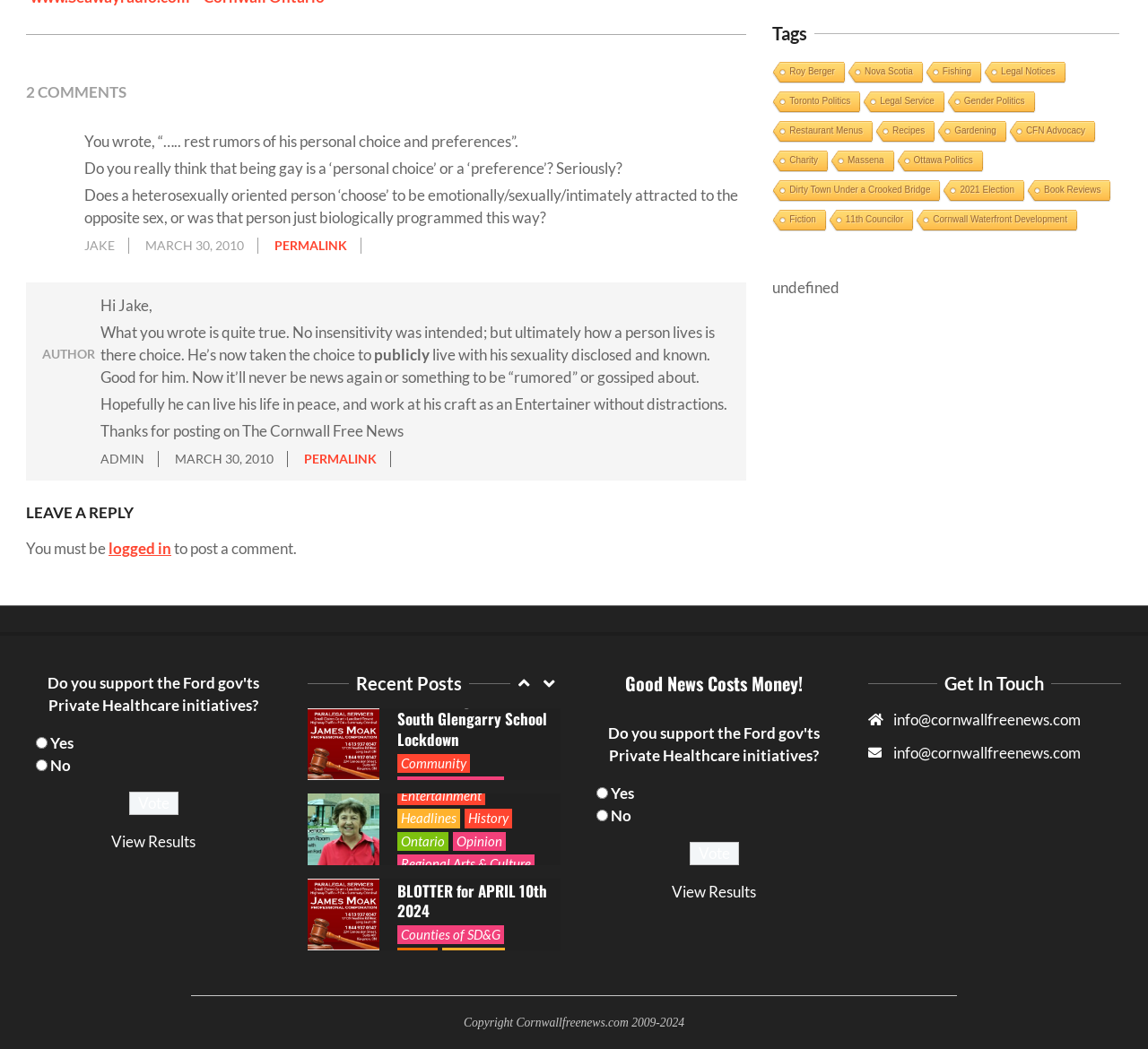Please specify the bounding box coordinates of the clickable region to carry out the following instruction: "Click the 'PERMALINK' link". The coordinates should be four float numbers between 0 and 1, in the format [left, top, right, bottom].

[0.239, 0.227, 0.302, 0.241]